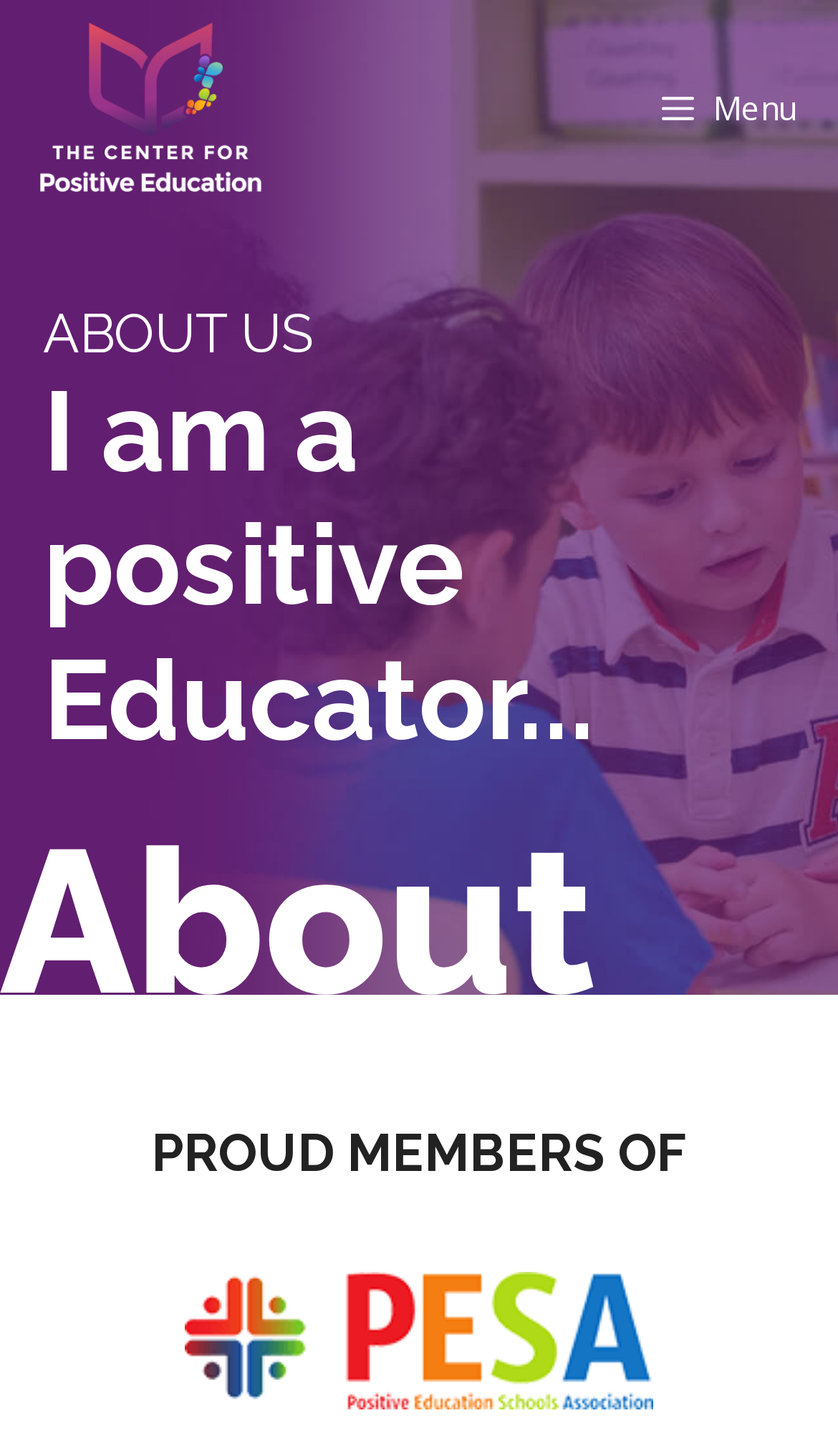What is the type of the navigation element?
Give a one-word or short phrase answer based on the image.

Primary